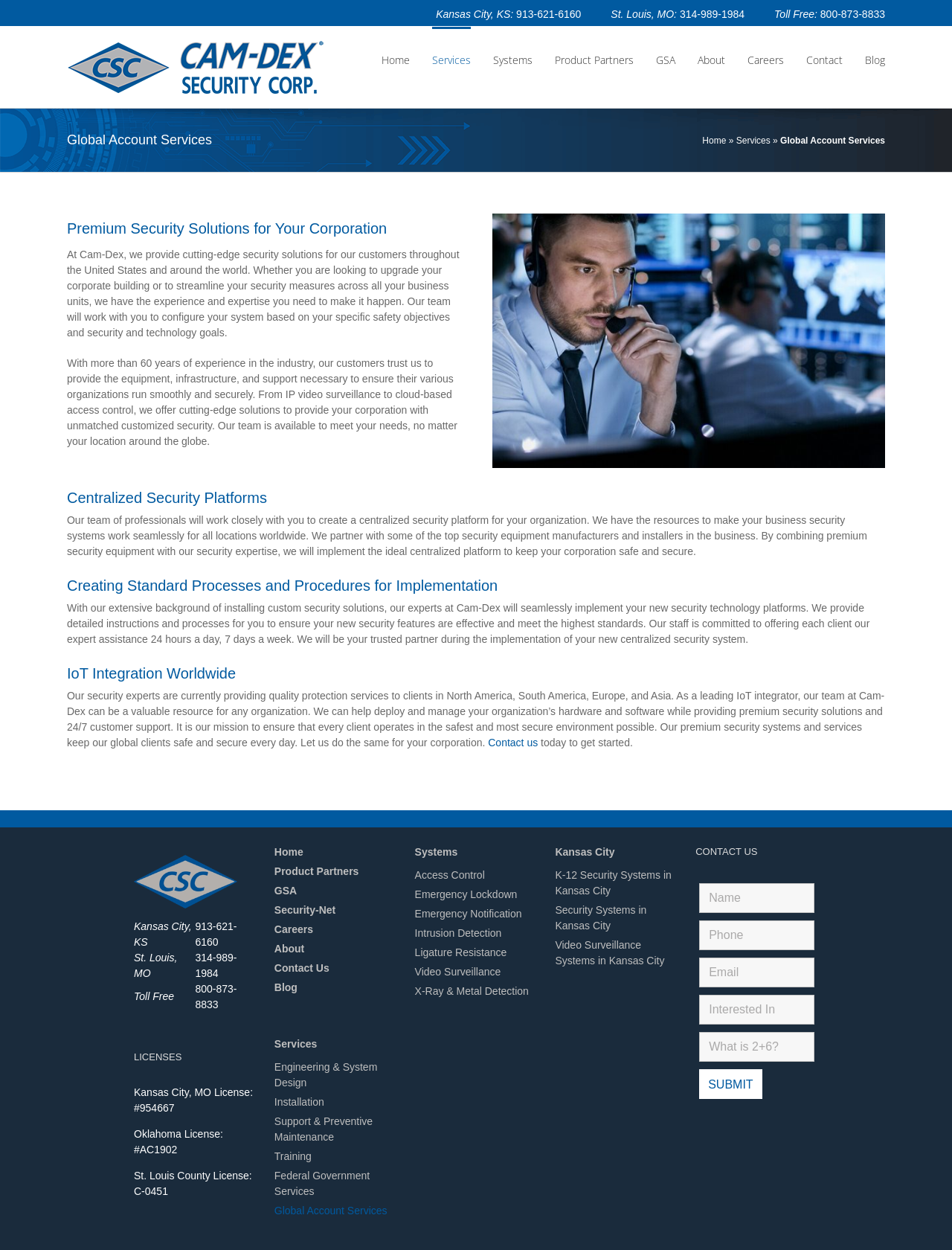Determine the bounding box coordinates of the target area to click to execute the following instruction: "Search for something."

None